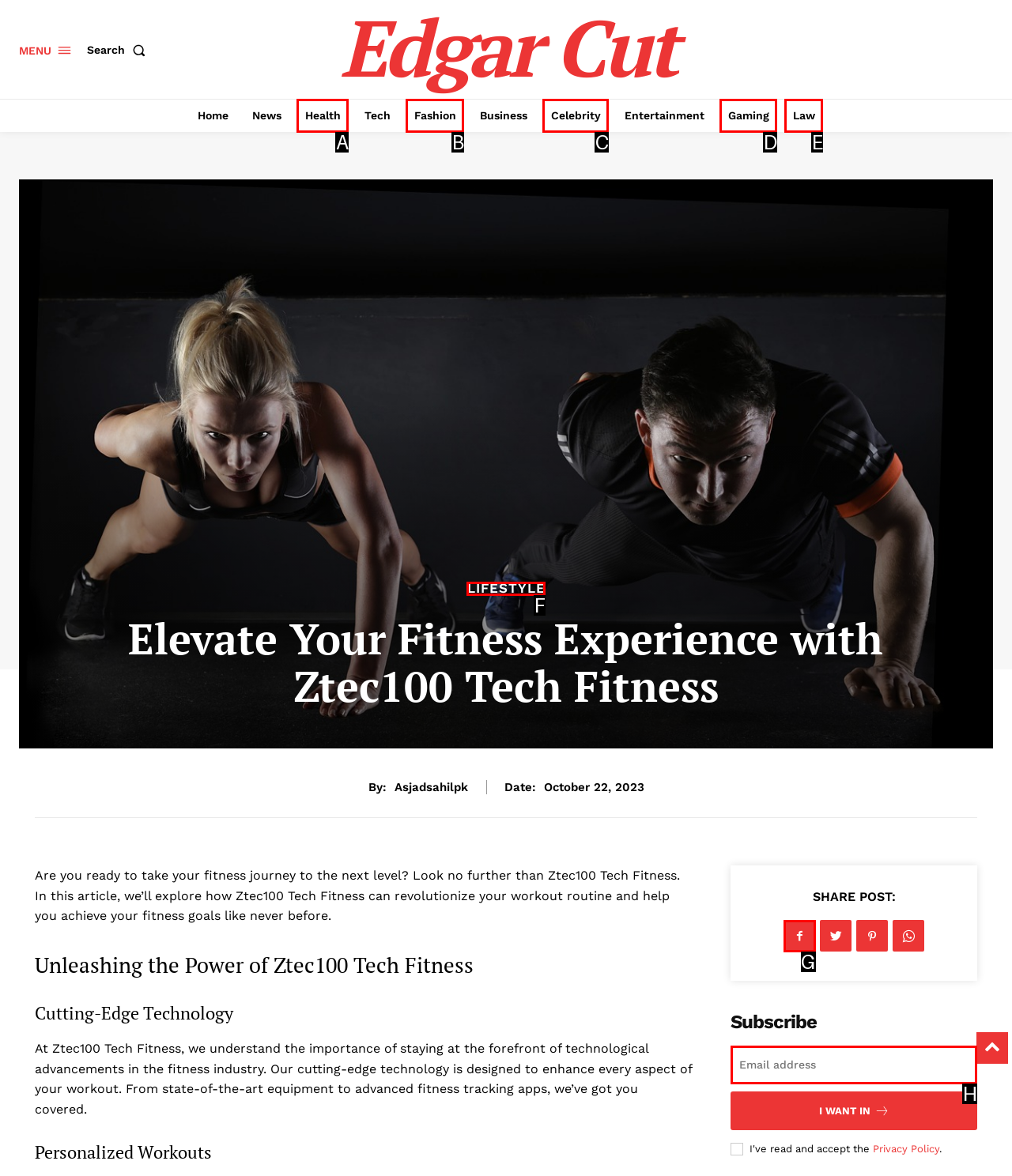Identify the HTML element that best fits the description: Facebook. Respond with the letter of the corresponding element.

G